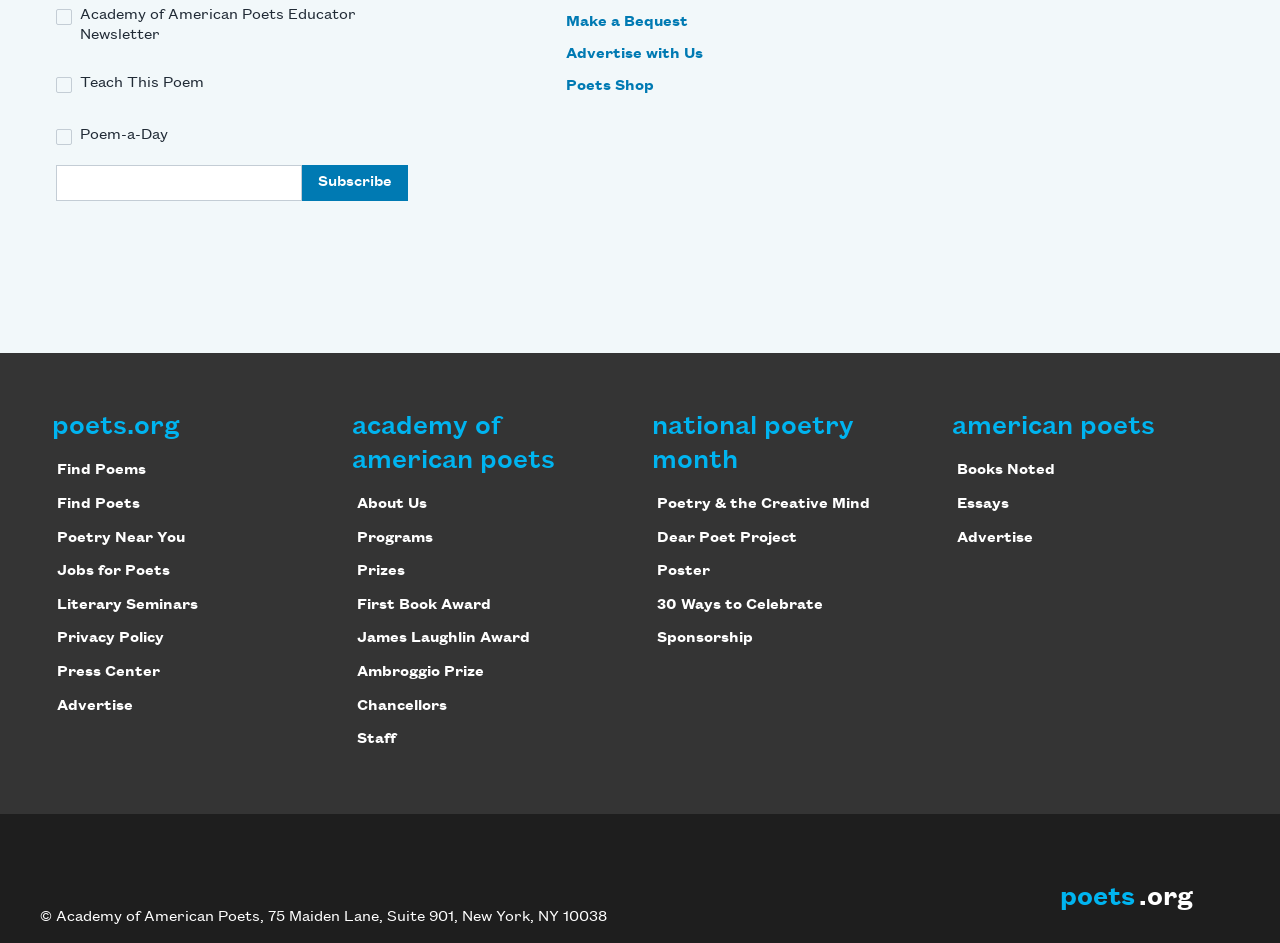Refer to the image and provide a thorough answer to this question:
What is the function of the 'Subscribe' button?

The 'Subscribe' button is located next to the 'Email Address' textbox, suggesting that it is used to submit the user's email address to receive newsletters or updates from the Academy of American Poets.